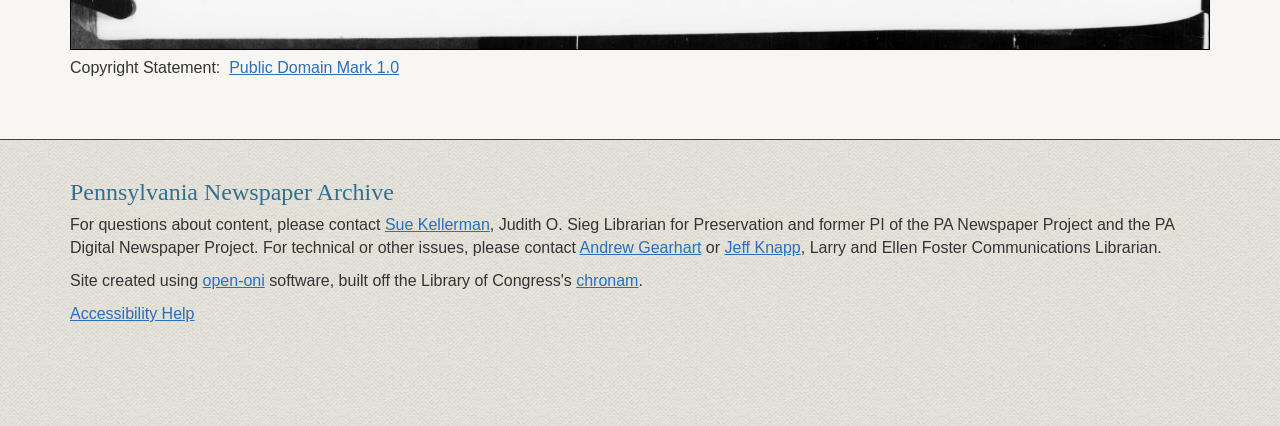Find the UI element described as: "open-oni" and predict its bounding box coordinates. Ensure the coordinates are four float numbers between 0 and 1, [left, top, right, bottom].

[0.158, 0.639, 0.207, 0.679]